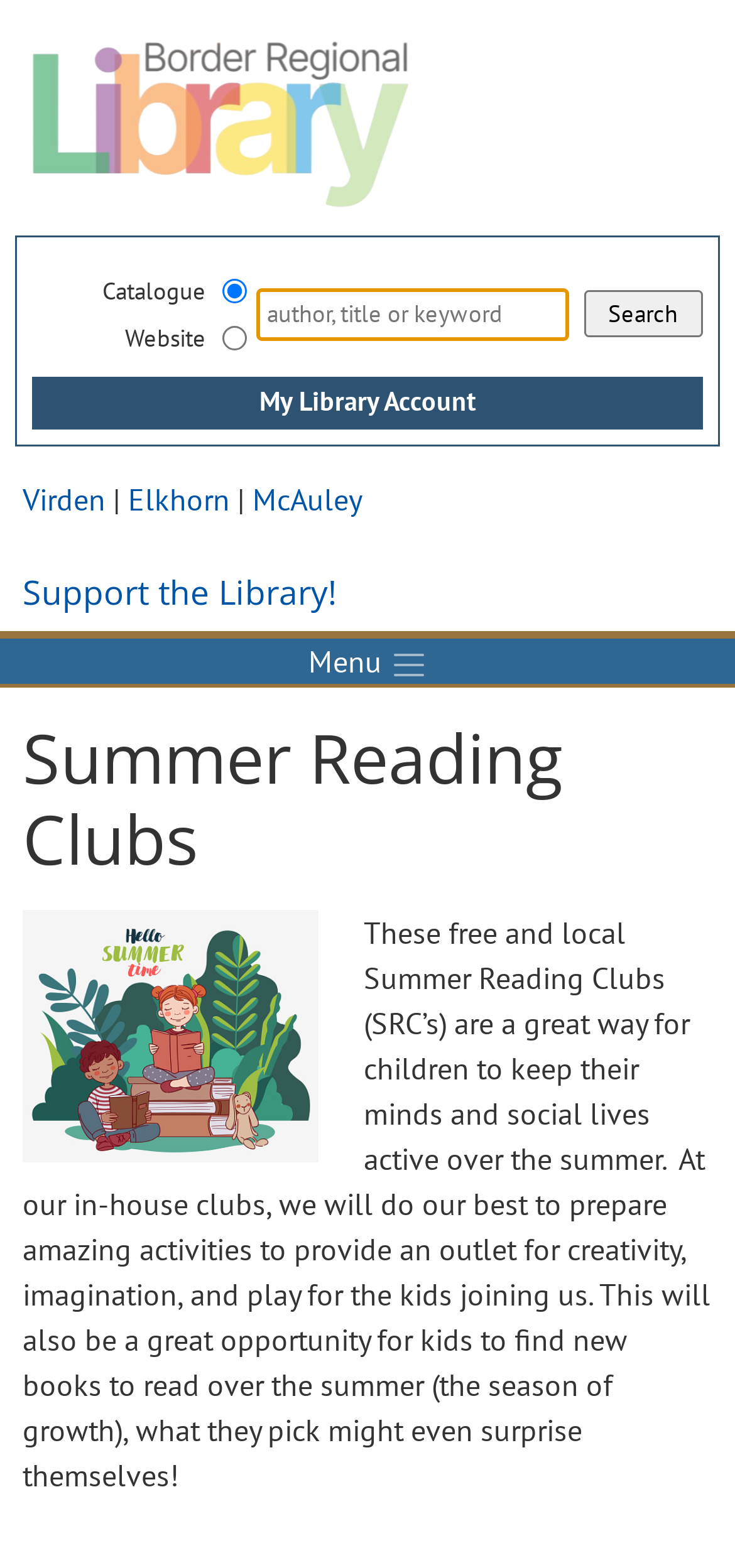Please mark the clickable region by giving the bounding box coordinates needed to complete this instruction: "Toggle the menu".

[0.0, 0.407, 1.0, 0.436]